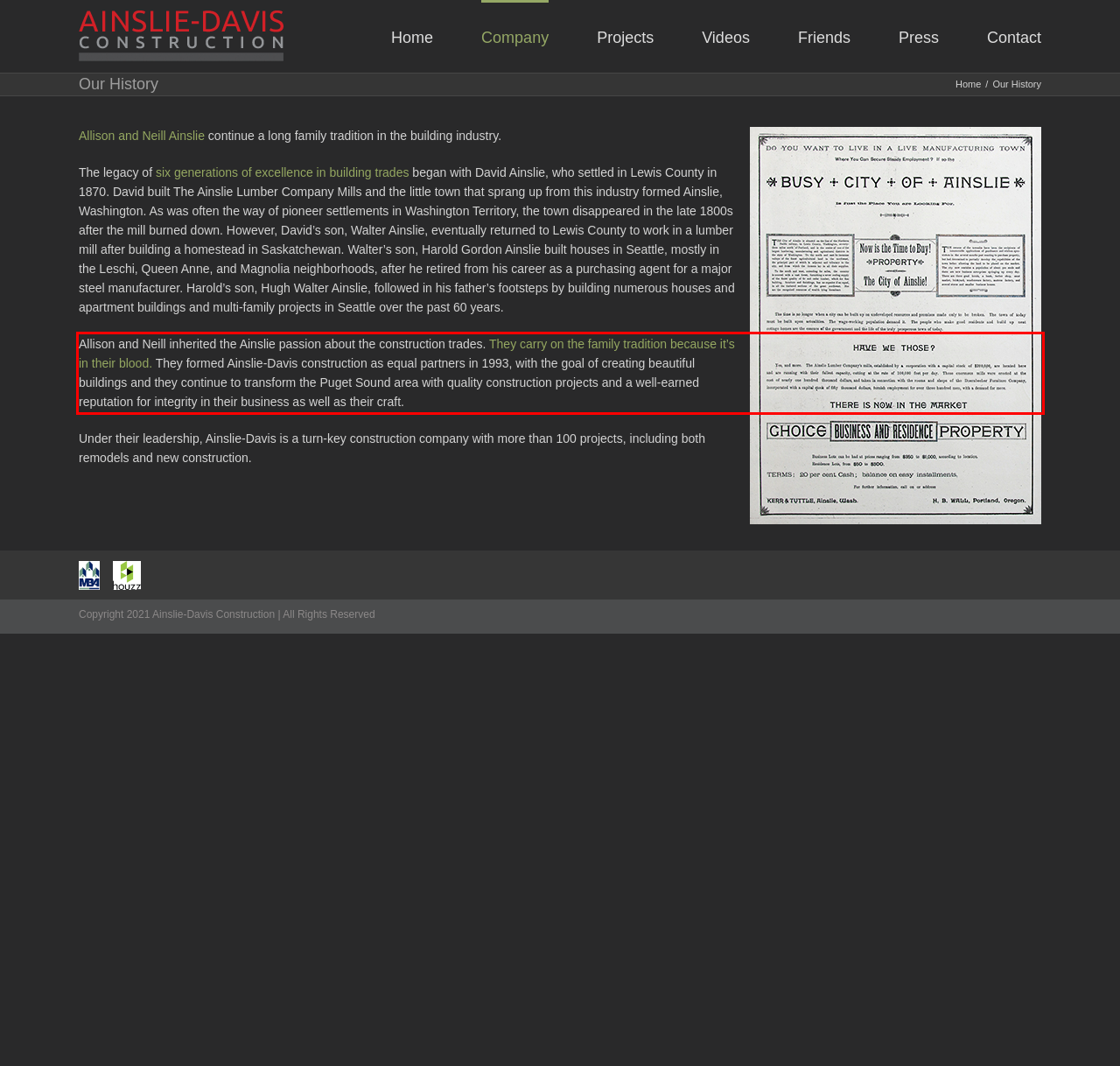Within the provided webpage screenshot, find the red rectangle bounding box and perform OCR to obtain the text content.

Allison and Neill inherited the Ainslie passion about the construction trades. They carry on the family tradition because it’s in their blood. They formed Ainslie-Davis construction as equal partners in 1993, with the goal of creating beautiful buildings and they continue to transform the Puget Sound area with quality construction projects and a well-earned reputation for integrity in their business as well as their craft.